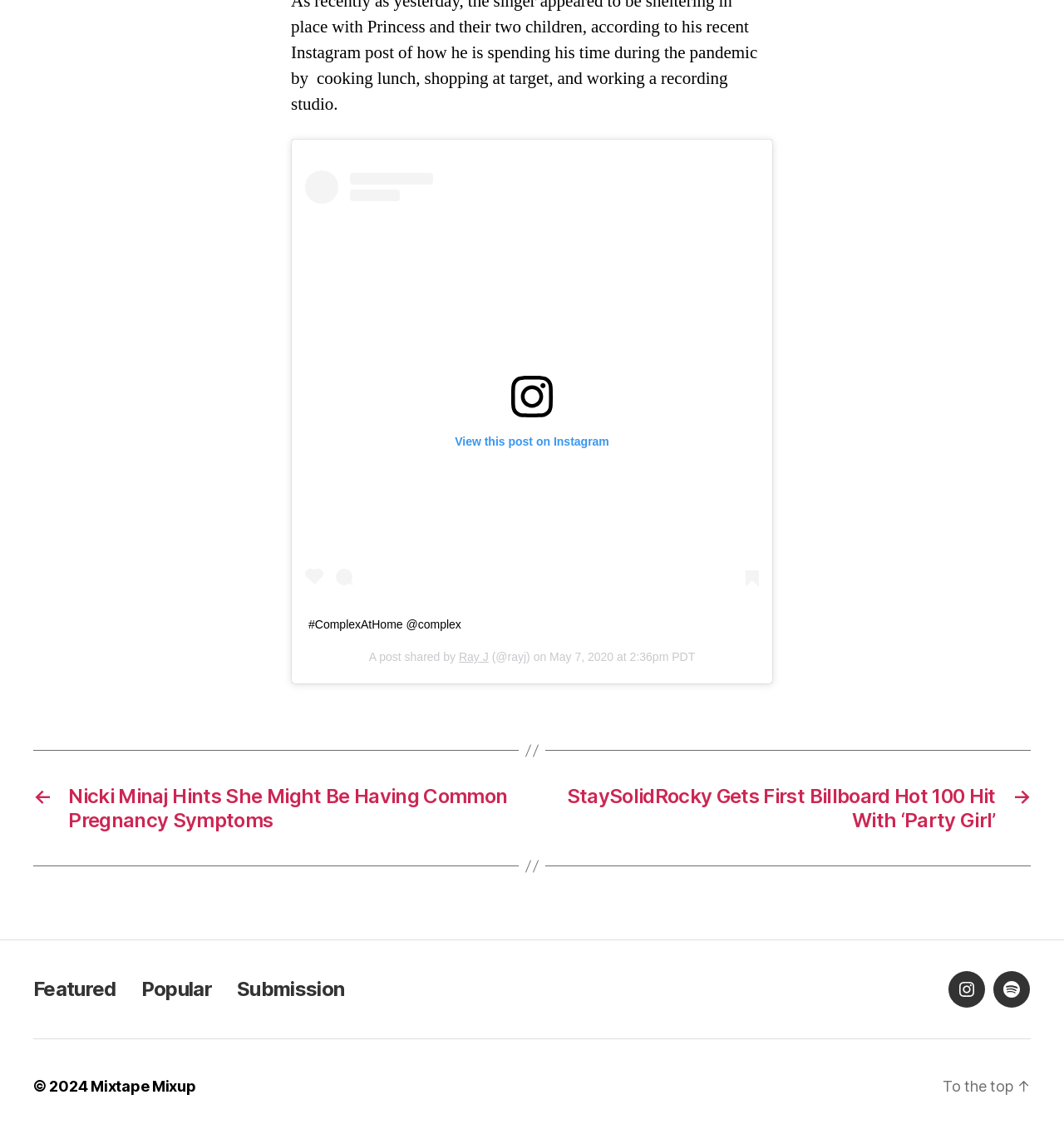From the element description: "Spotify", extract the bounding box coordinates of the UI element. The coordinates should be expressed as four float numbers between 0 and 1, in the order [left, top, right, bottom].

[0.934, 0.866, 0.968, 0.898]